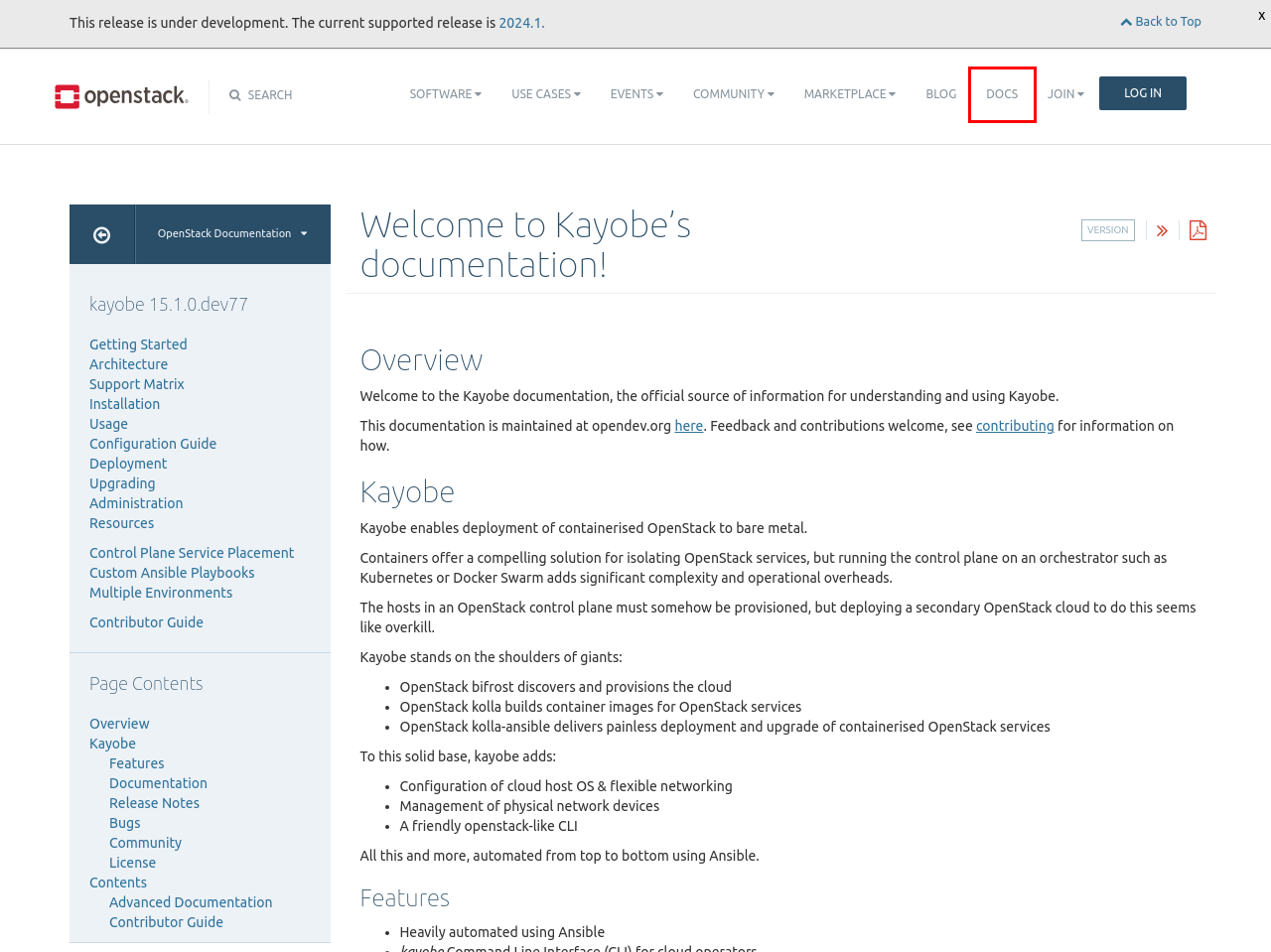You are given a screenshot of a webpage with a red rectangle bounding box around a UI element. Select the webpage description that best matches the new webpage after clicking the element in the bounding box. Here are the candidates:
A. OpenStack
B. Bugs : kayobe
C. Hardware introspection for OpenStack Bare Metal — ironic-inspector 12.2.0.dev10 documentation
D. Welcome to bifrost’s documentation! — bifrost 18.1.0.dev17 documentation
E. Welcome to Ironic’s documentation! — ironic 24.2.0.dev103 documentation
F. Setting Up Your Gerrit Account — contributor-guide  documentation
G. OpenInfra Foundation Legal Documents  - Open Infrastructure Foundation (OpenInfra Foundation)
H. OpenStack Docs: 2024.1

H